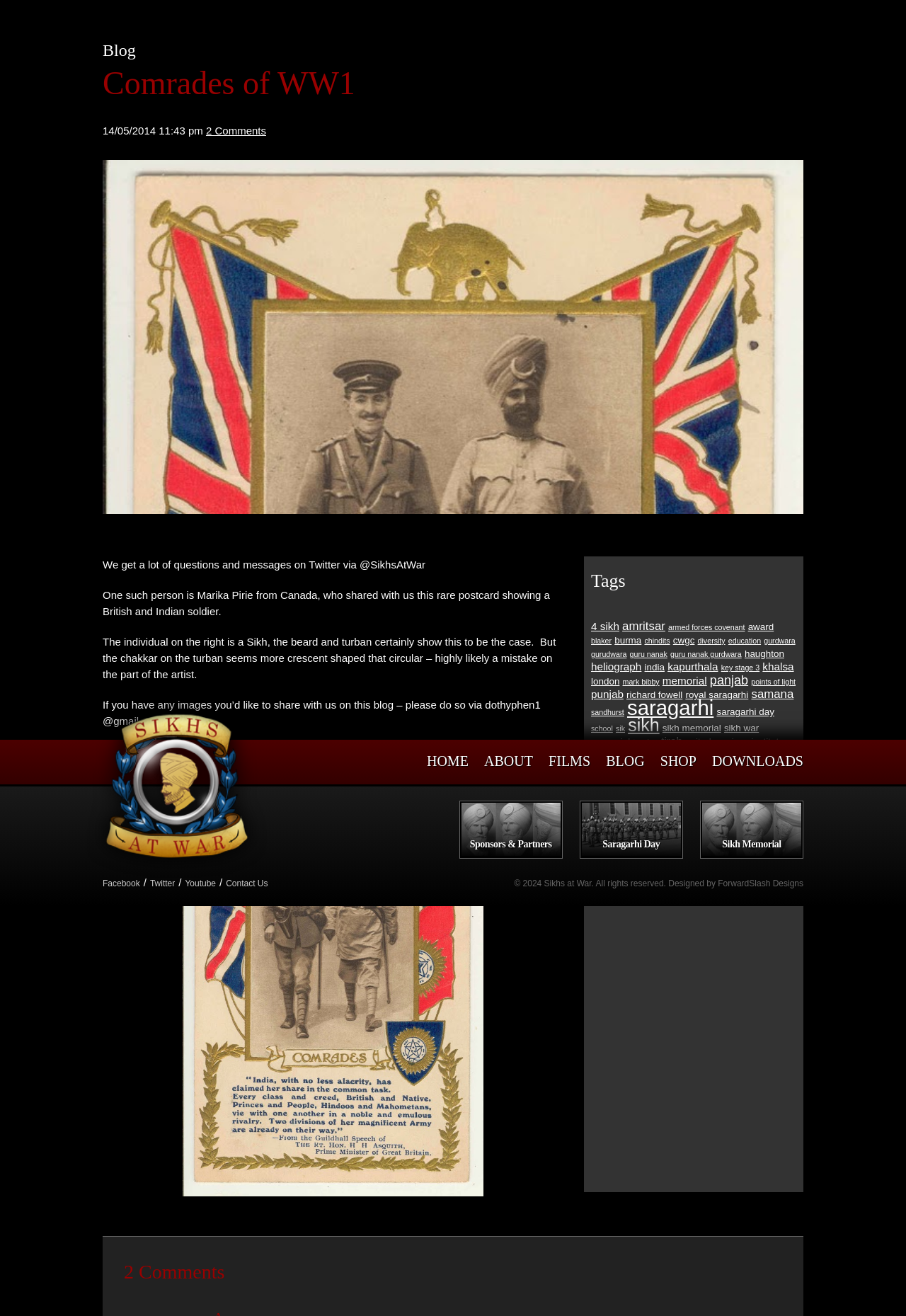Locate the bounding box coordinates of the element's region that should be clicked to carry out the following instruction: "Explore the Saragarhi Day page". The coordinates need to be four float numbers between 0 and 1, i.e., [left, top, right, bottom].

[0.64, 0.644, 0.753, 0.653]